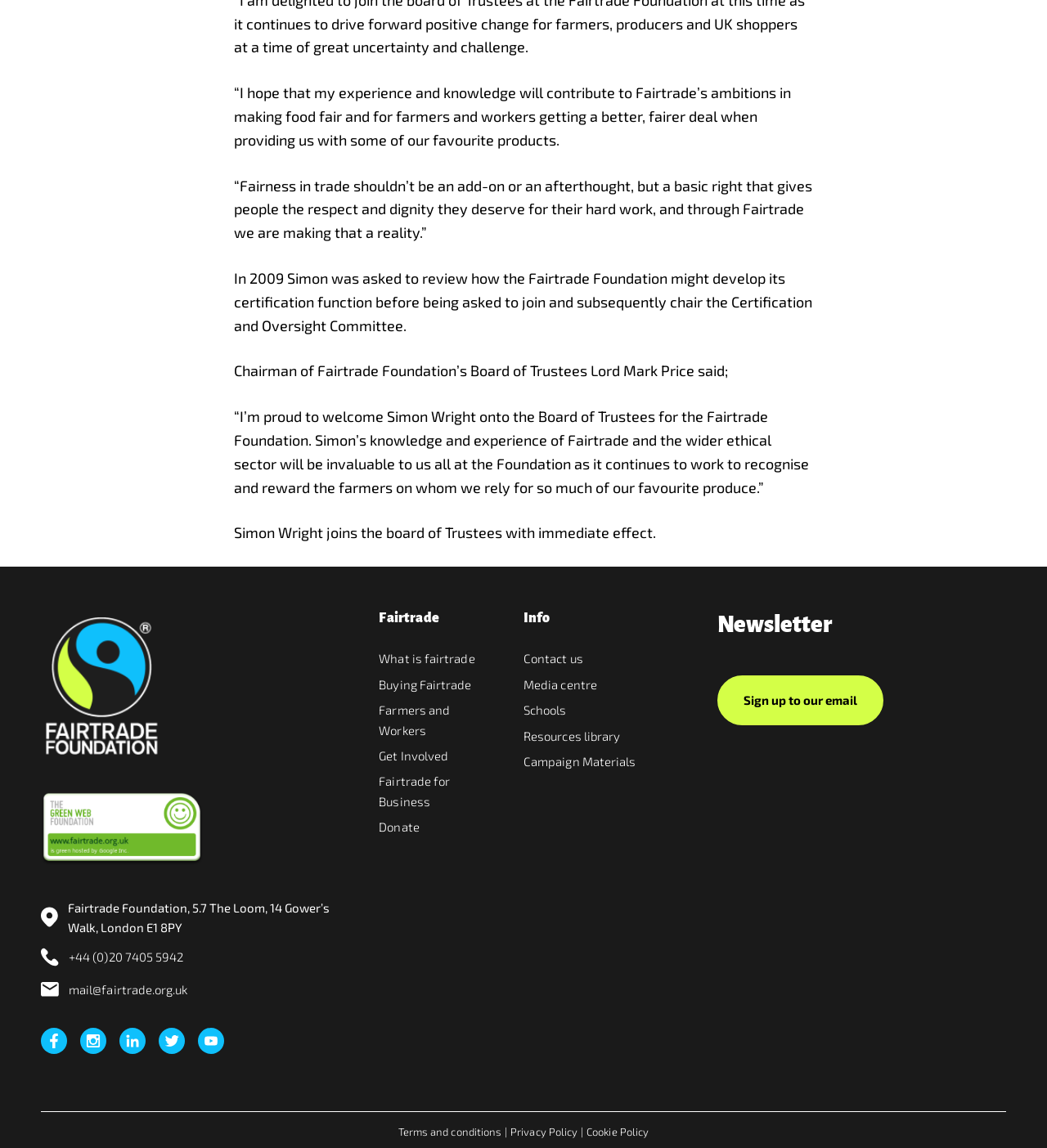Identify the bounding box coordinates of the specific part of the webpage to click to complete this instruction: "Sign up to the Fairtrade newsletter".

[0.685, 0.589, 0.843, 0.632]